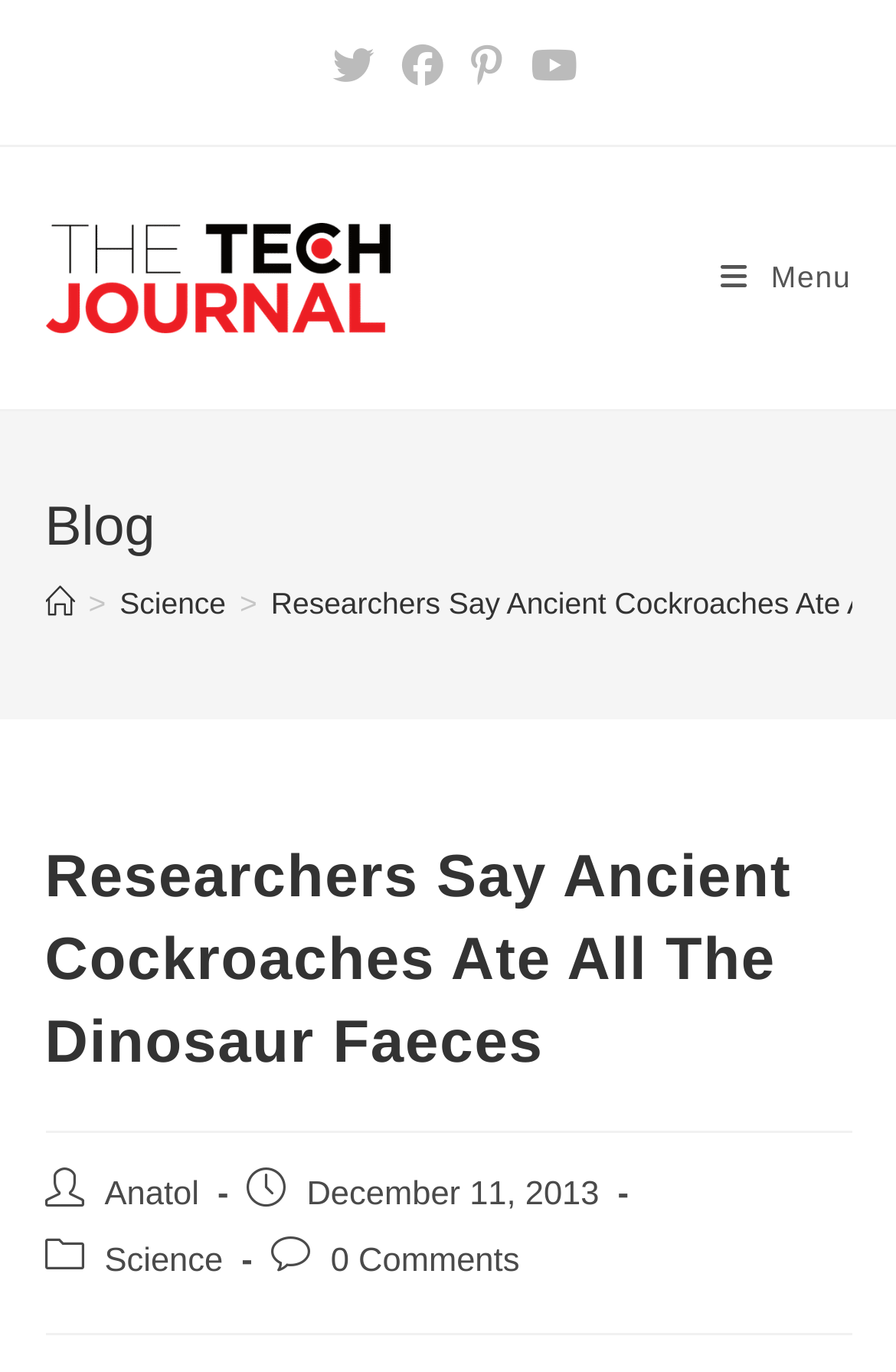Specify the bounding box coordinates of the area that needs to be clicked to achieve the following instruction: "View Science category".

[0.117, 0.905, 0.249, 0.932]